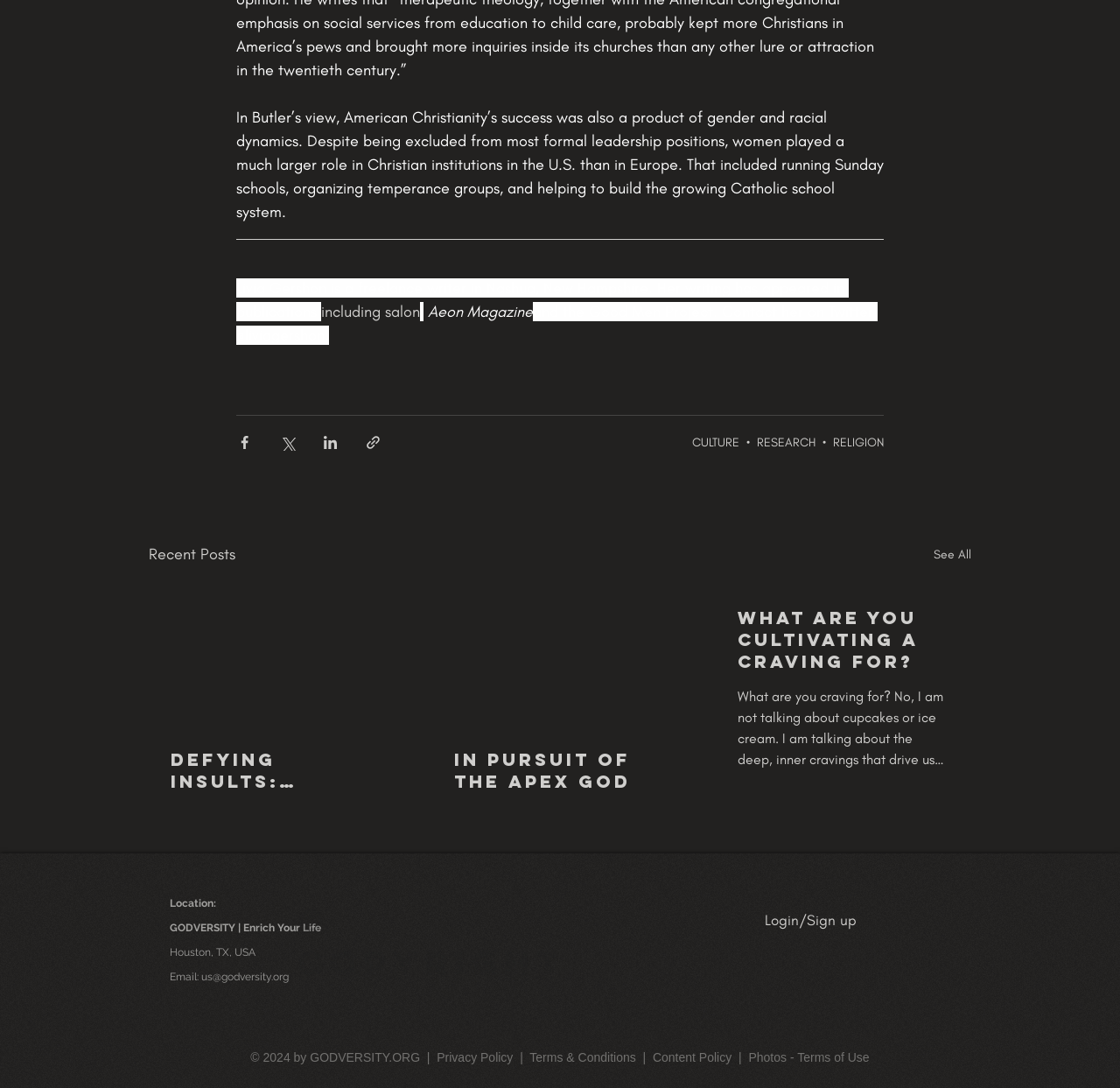Select the bounding box coordinates of the element I need to click to carry out the following instruction: "Login or sign up".

[0.588, 0.837, 0.859, 0.856]